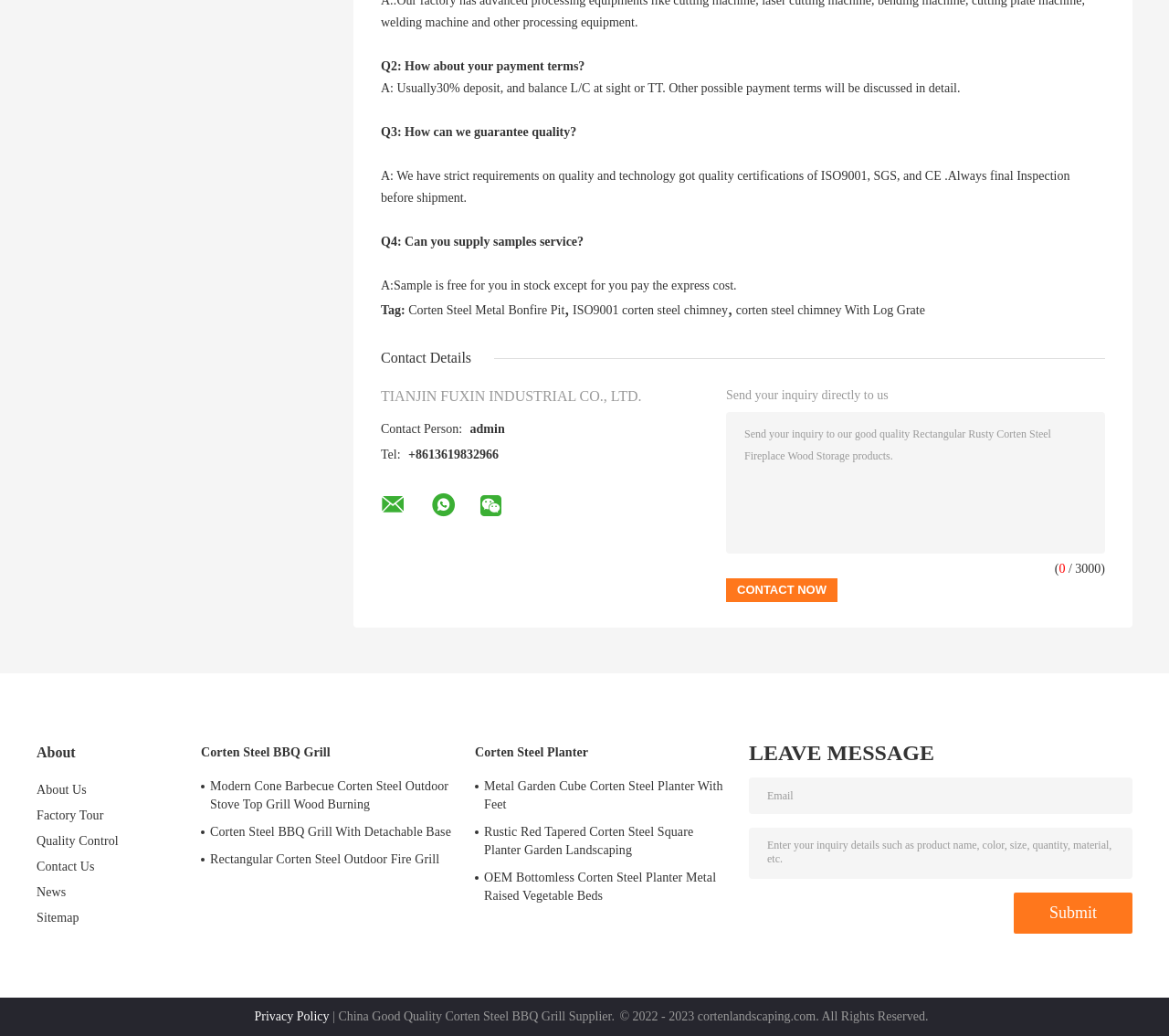Specify the bounding box coordinates of the element's area that should be clicked to execute the given instruction: "Leave a message to the company". The coordinates should be four float numbers between 0 and 1, i.e., [left, top, right, bottom].

[0.641, 0.715, 0.799, 0.738]